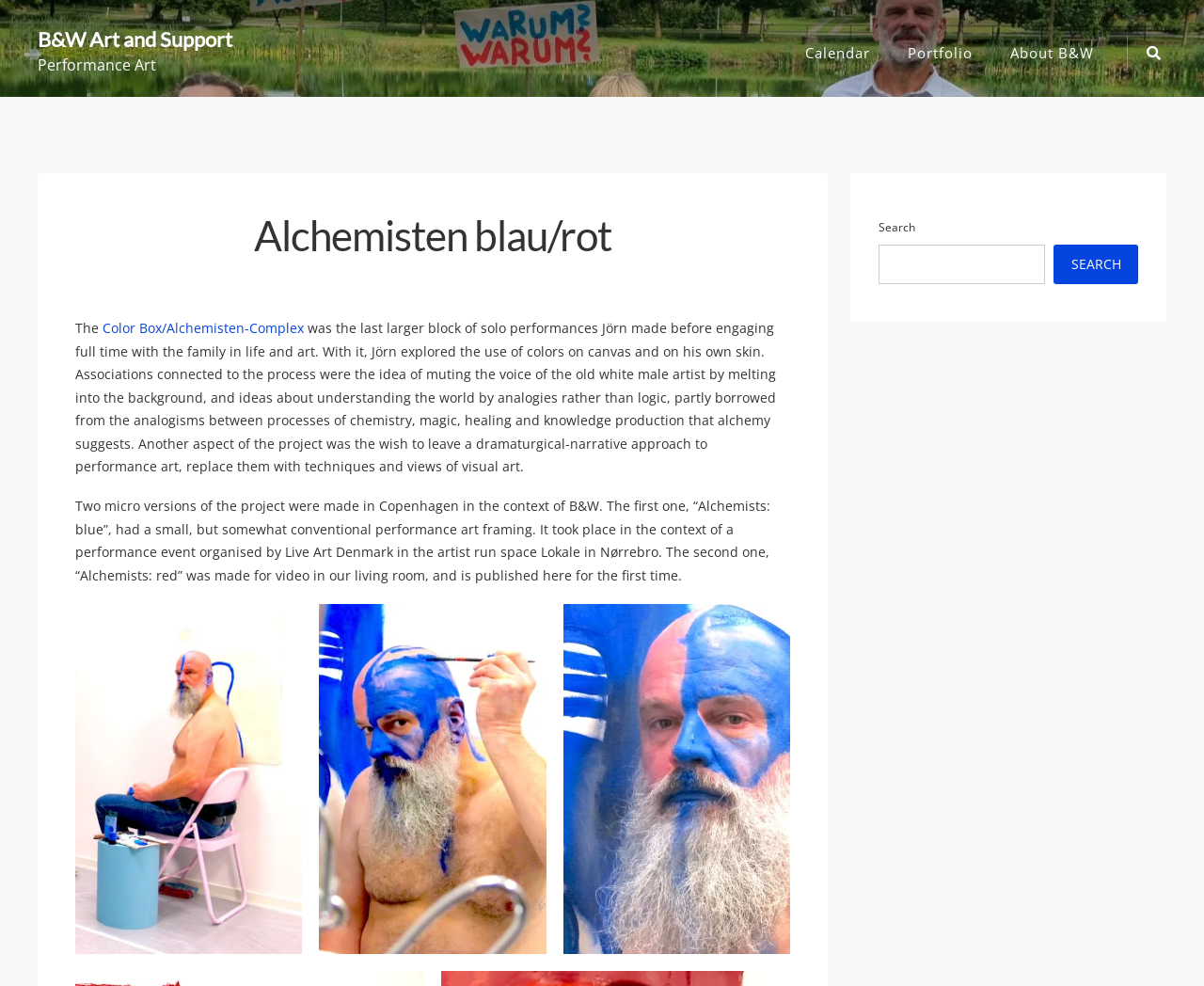What is the theme of the performance art project?
Look at the screenshot and provide an in-depth answer.

I read the text associated with the project, which mentions the use of colors on canvas and skin, and ideas about understanding the world through analogies and alchemy. This suggests that the theme of the project is related to colors and alchemy.